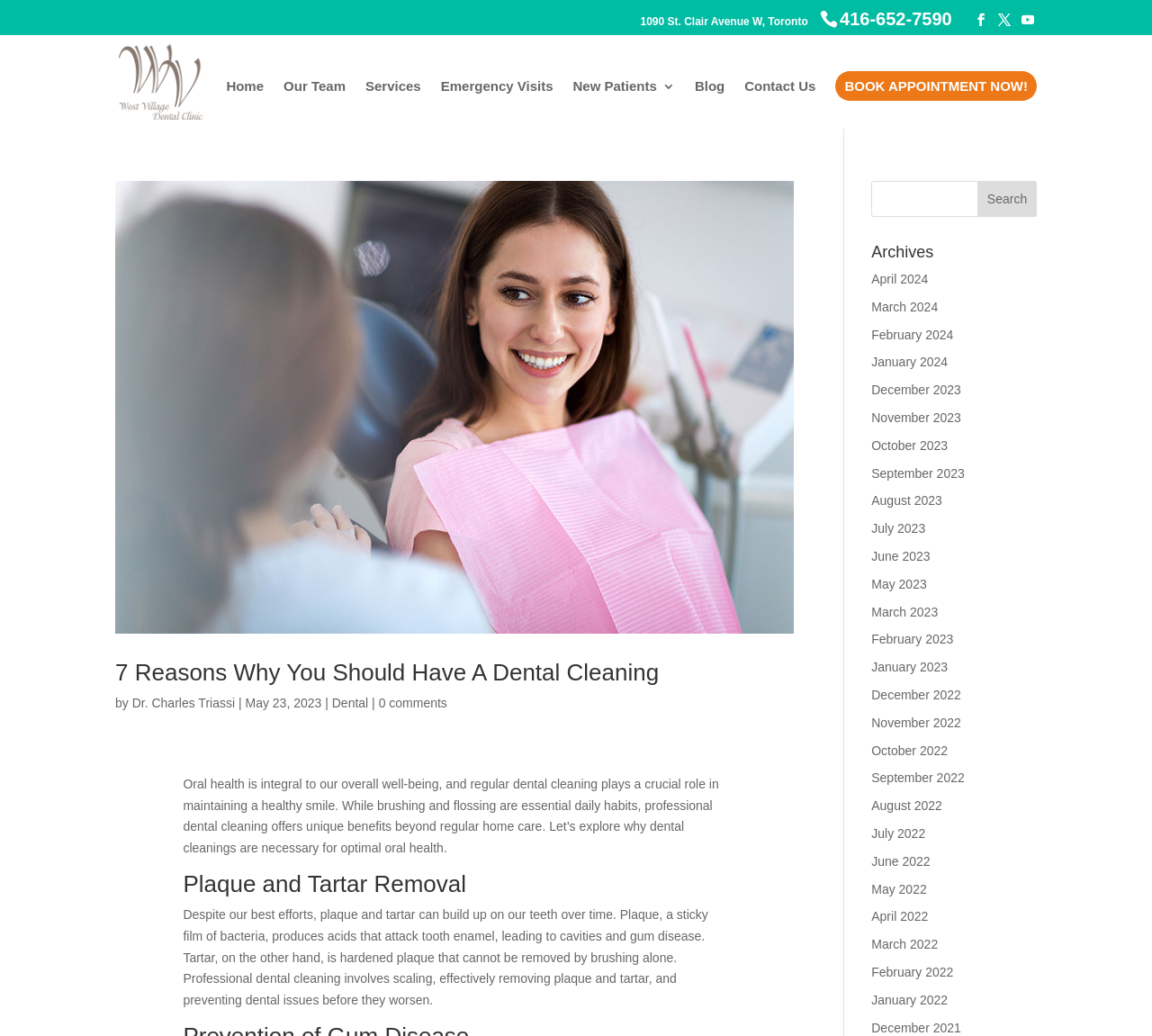Locate the bounding box of the UI element described by: "Book Appointment Now!" in the given webpage screenshot.

[0.733, 0.077, 0.892, 0.124]